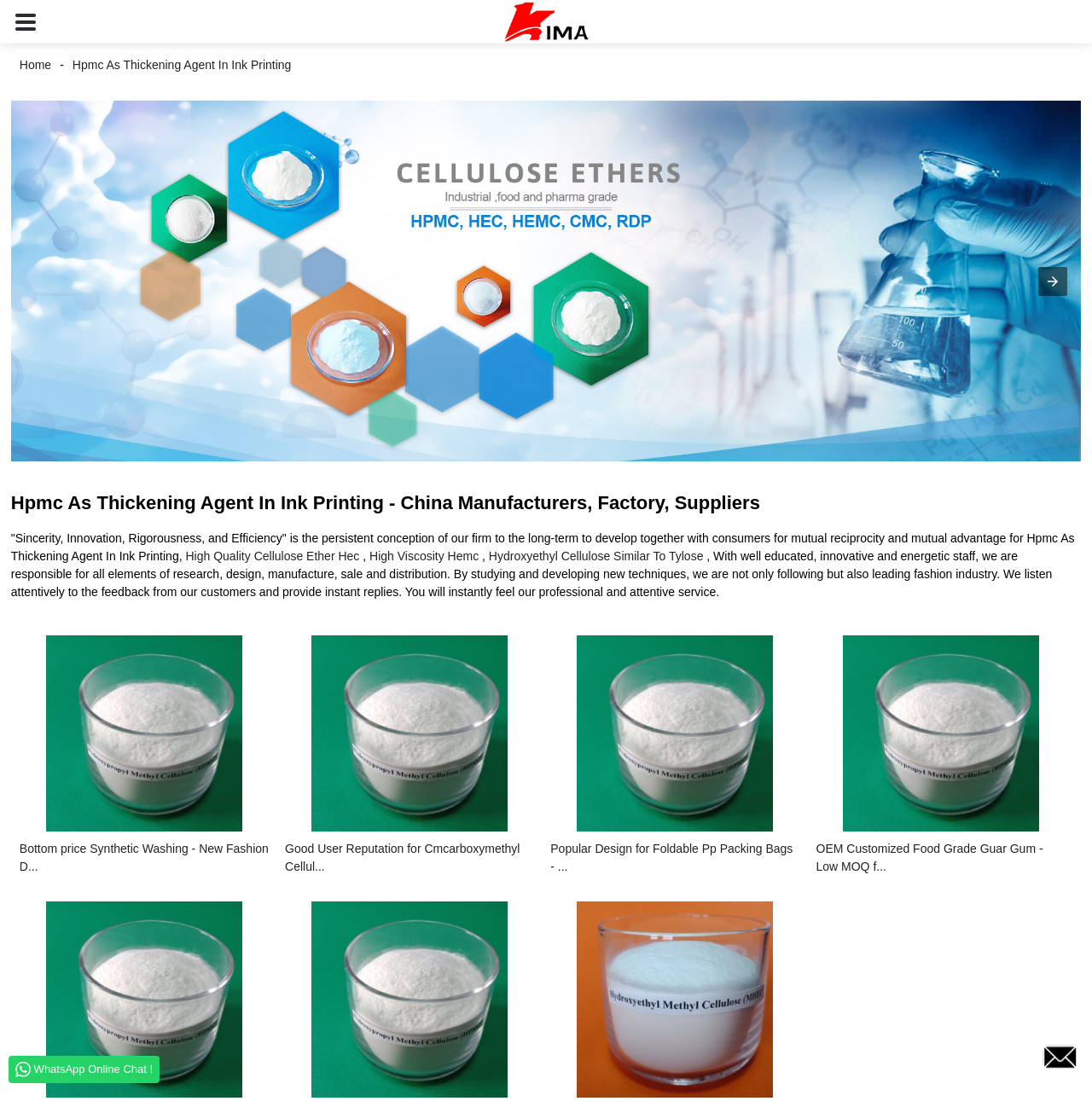Could you provide the bounding box coordinates for the portion of the screen to click to complete this instruction: "Check the 'OEM Customized Food Grade Guar Gum' link"?

[0.747, 0.763, 0.976, 0.796]